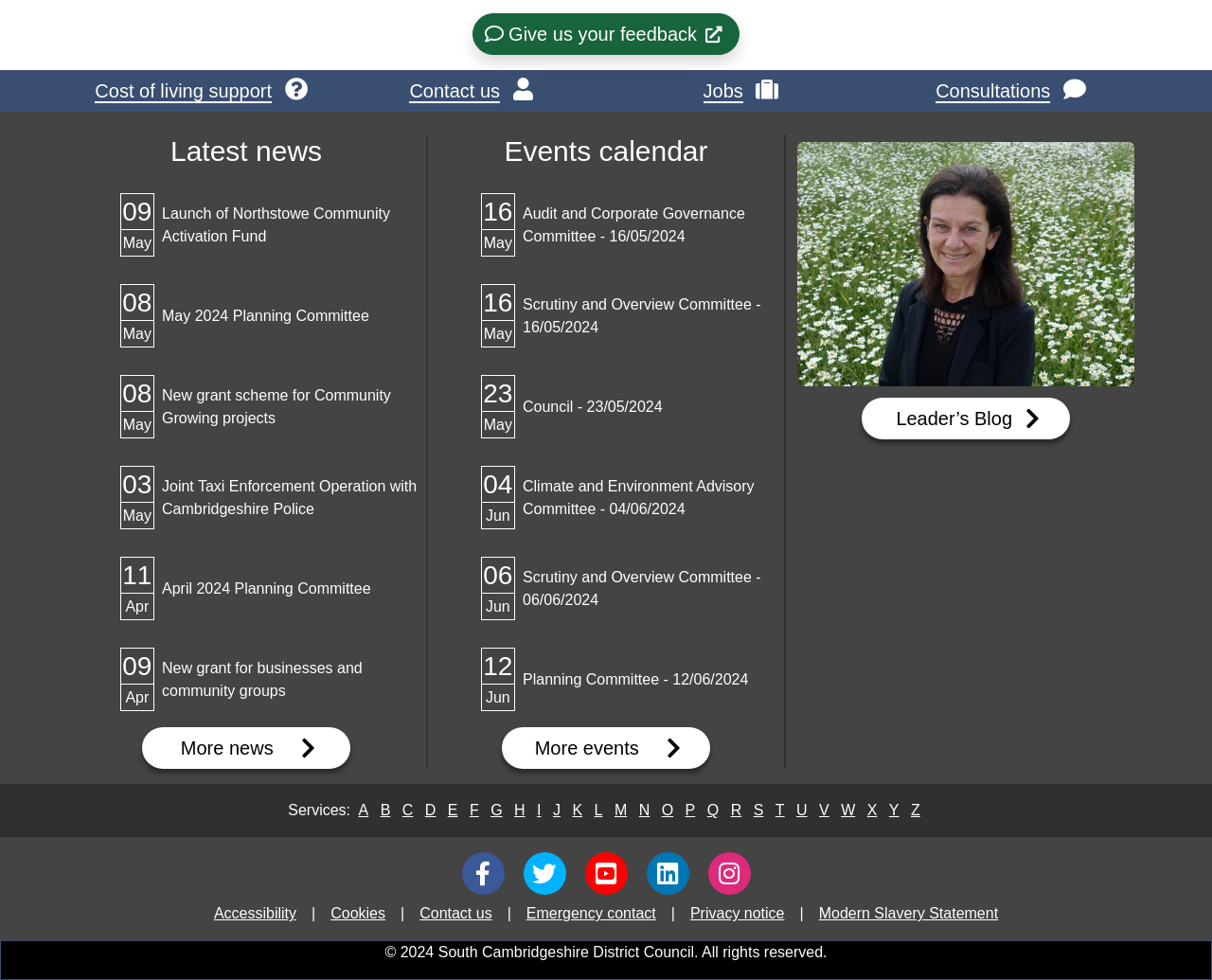Determine the bounding box coordinates for the area you should click to complete the following instruction: "Click on the 'Leader’s Blog' button".

[0.711, 0.406, 0.883, 0.448]